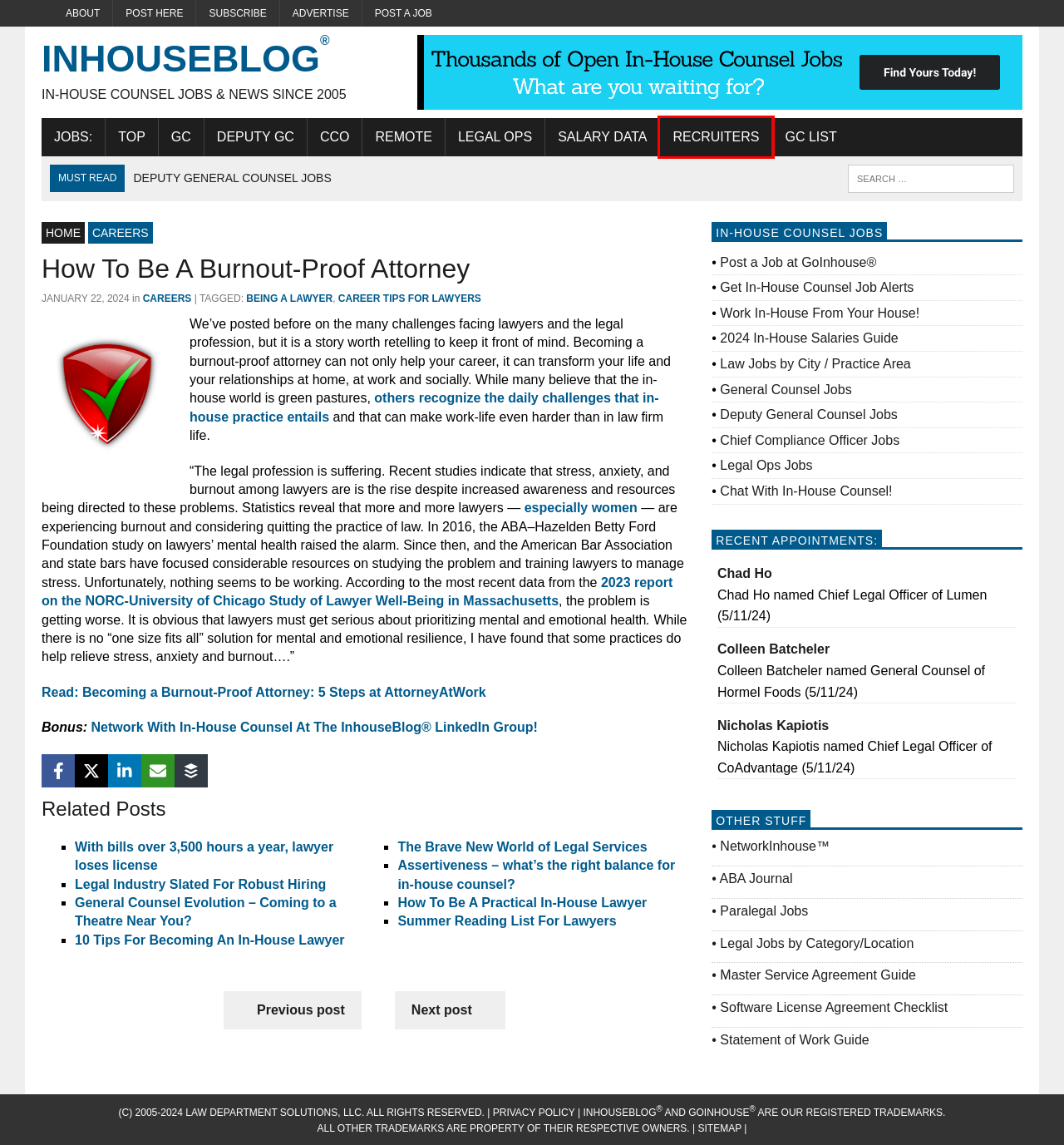You have a screenshot of a webpage with a red rectangle bounding box. Identify the best webpage description that corresponds to the new webpage after clicking the element within the red bounding box. Here are the candidates:
A. In-House Counsel Jobs - GoInhouse.com
B. Chad Ho named Chief Legal Officer of Lumen (5/11/24) - InhouseBlog
C. Legal Ops Jobs - Legal Operations Jobs
D. Post a Job - InhouseBlog
E. Privacy Policy - InhouseBlog
F. Law Jobs - InhouseBlog
G. How To Make Clients Happy - InhouseBlog
H. Legal Recruiter Directory - Attorney Recruiters - Legal Search Consultants

H